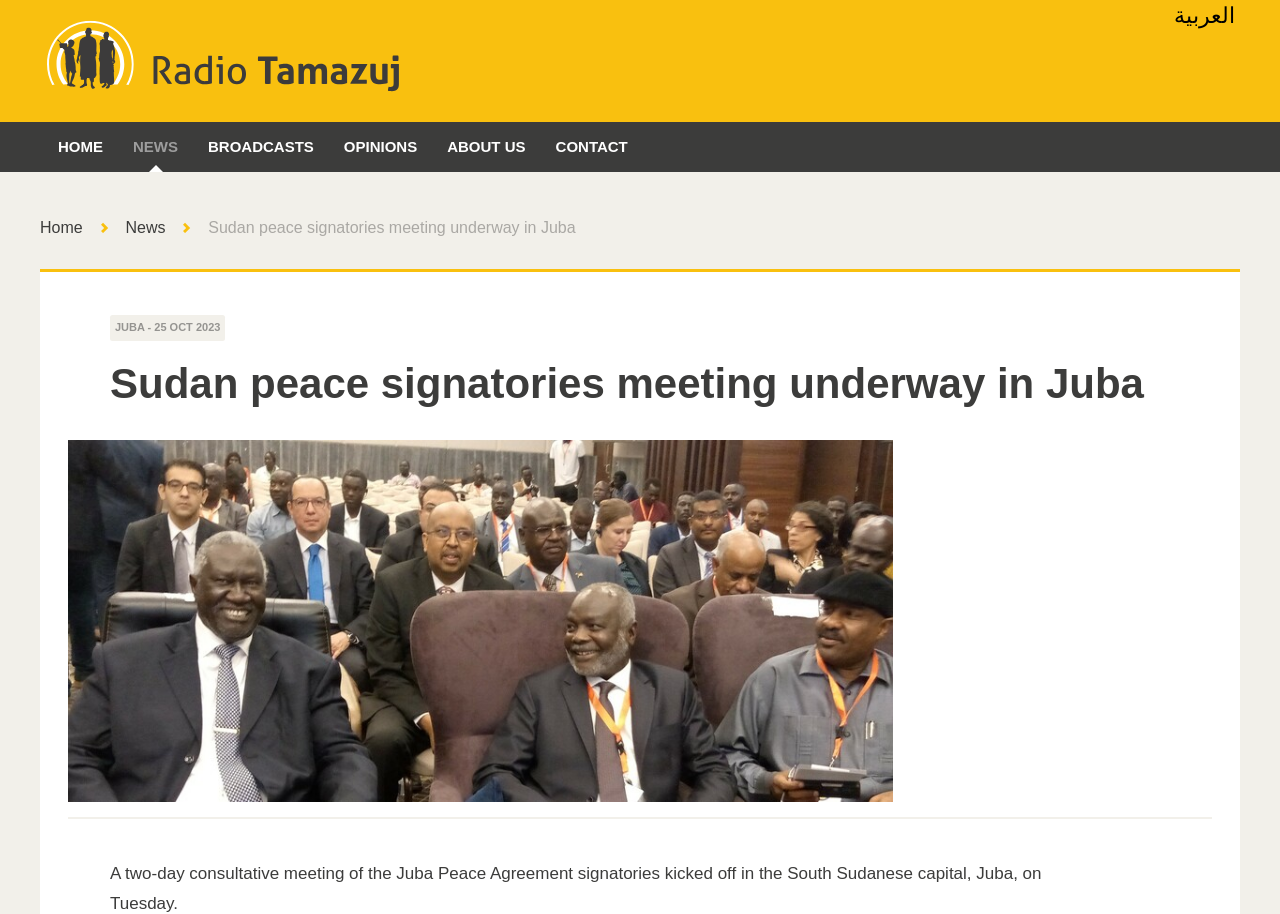What is the language of the first link?
Examine the webpage screenshot and provide an in-depth answer to the question.

The first link has the text 'العربية' which is Arabic for 'Arabic', indicating that the link is for an Arabic language version of the website.